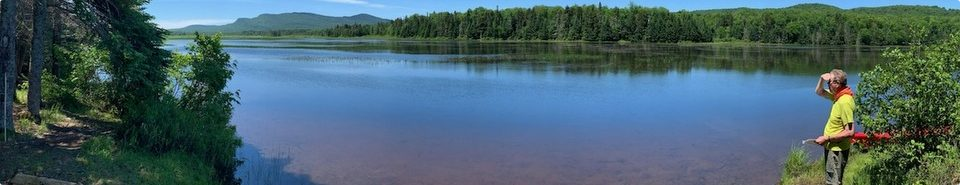Look at the image and answer the question in detail:
What is the mood evoked by the scene?

The caption states that the scene invites contemplation, evoking the calm and beauty of nature, perfect for moments of reflection and exploration, which suggests a calm and peaceful mood.